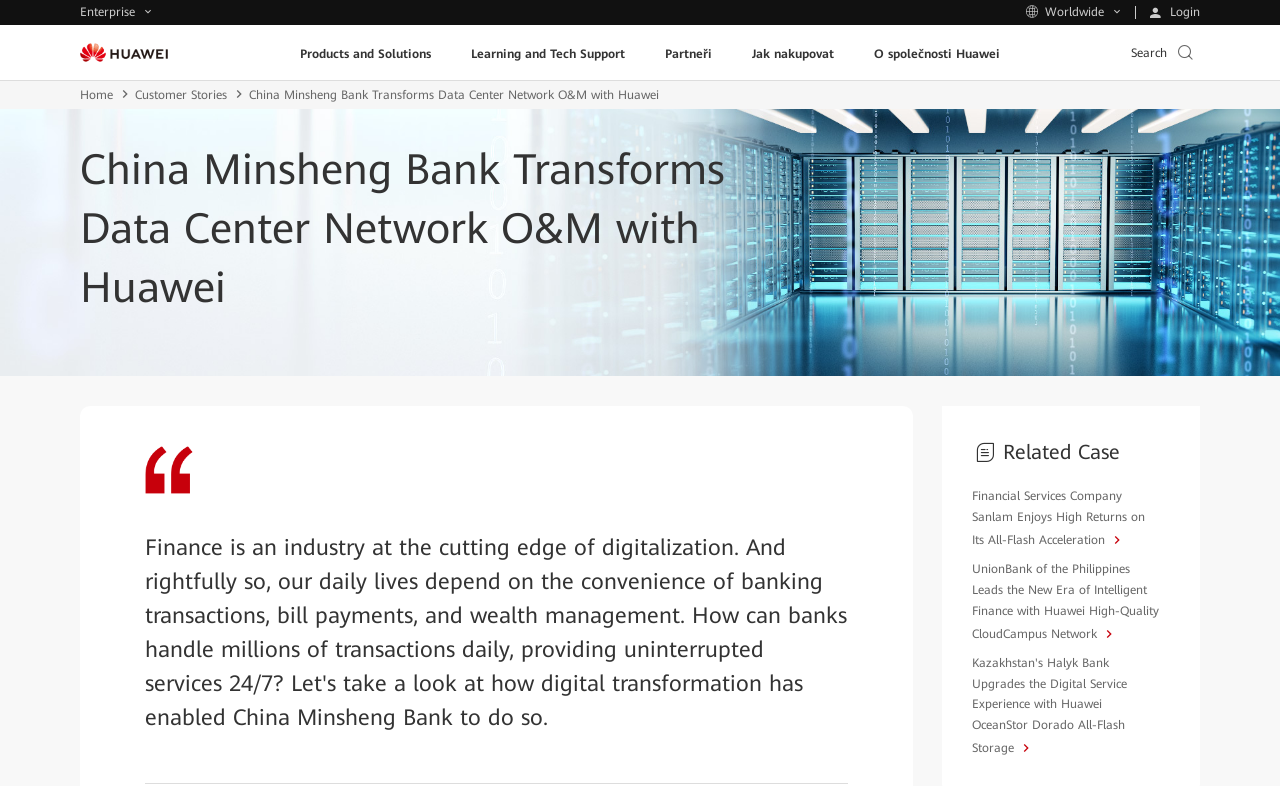Please specify the bounding box coordinates of the element that should be clicked to execute the given instruction: 'Search for something'. Ensure the coordinates are four float numbers between 0 and 1, expressed as [left, top, right, bottom].

[0.884, 0.058, 0.912, 0.076]